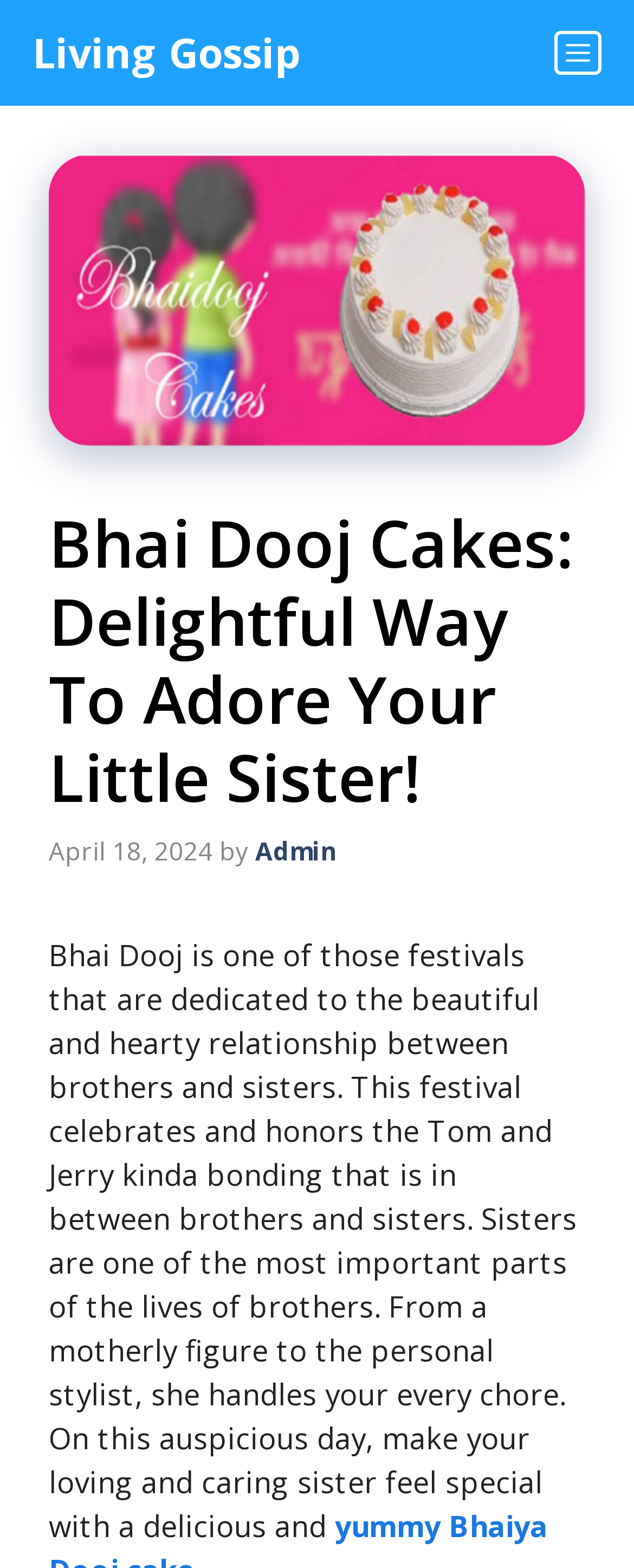Identify and provide the bounding box for the element described by: "www.privacy.org.nz".

None